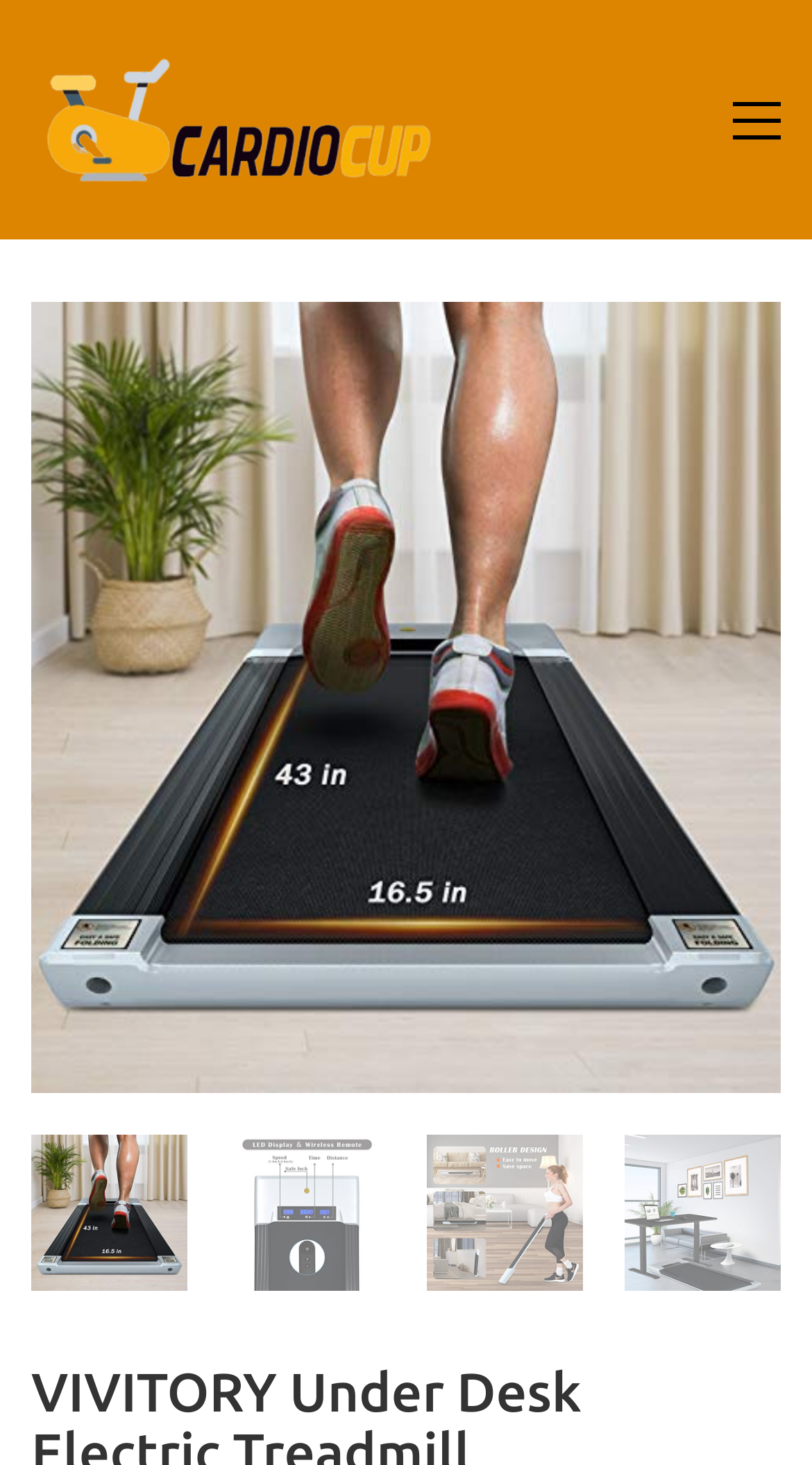Answer the question below using just one word or a short phrase: 
What type of control does the treadmill have?

Remote control